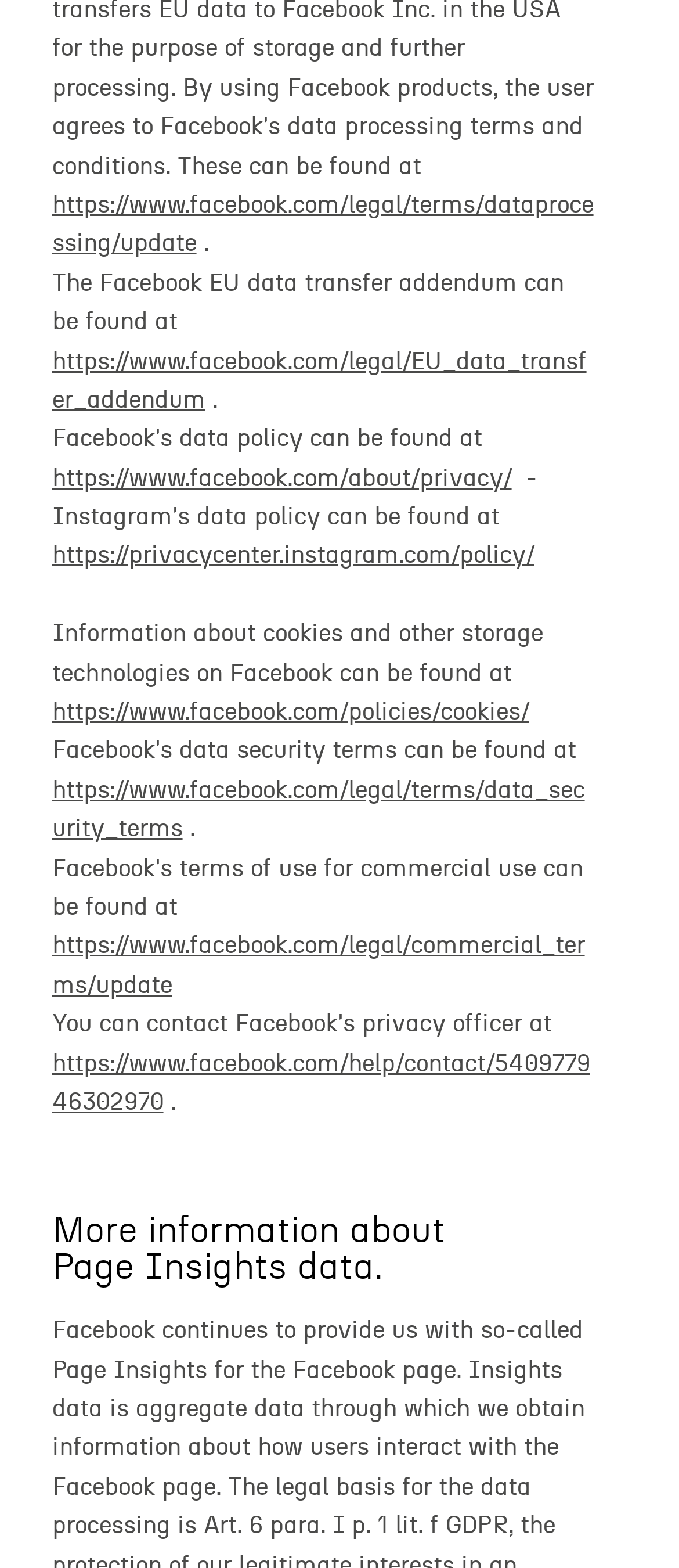What is the URL of the Facebook EU data transfer addendum? From the image, respond with a single word or brief phrase.

https://www.facebook.com/legal/EU_data_transfer_addendum